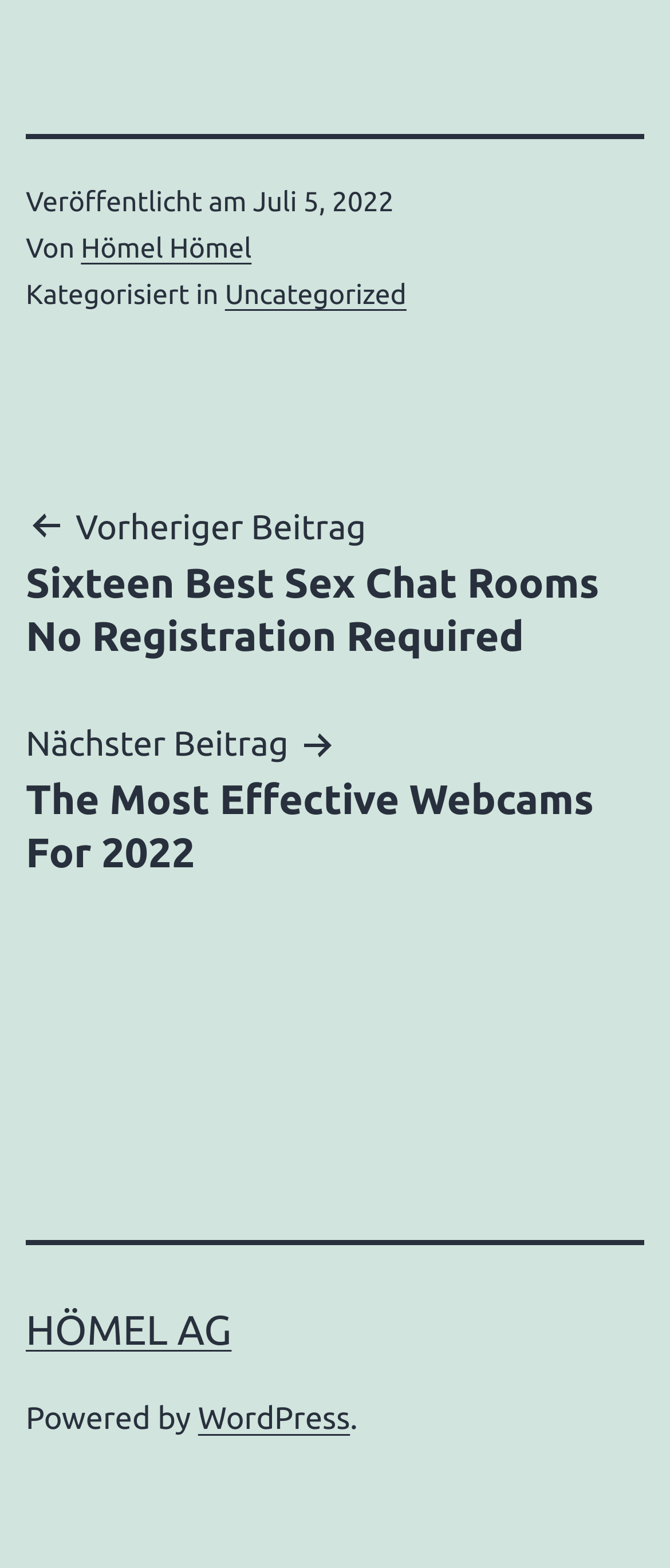What is the category of the post?
Based on the image, provide a one-word or brief-phrase response.

Uncategorized